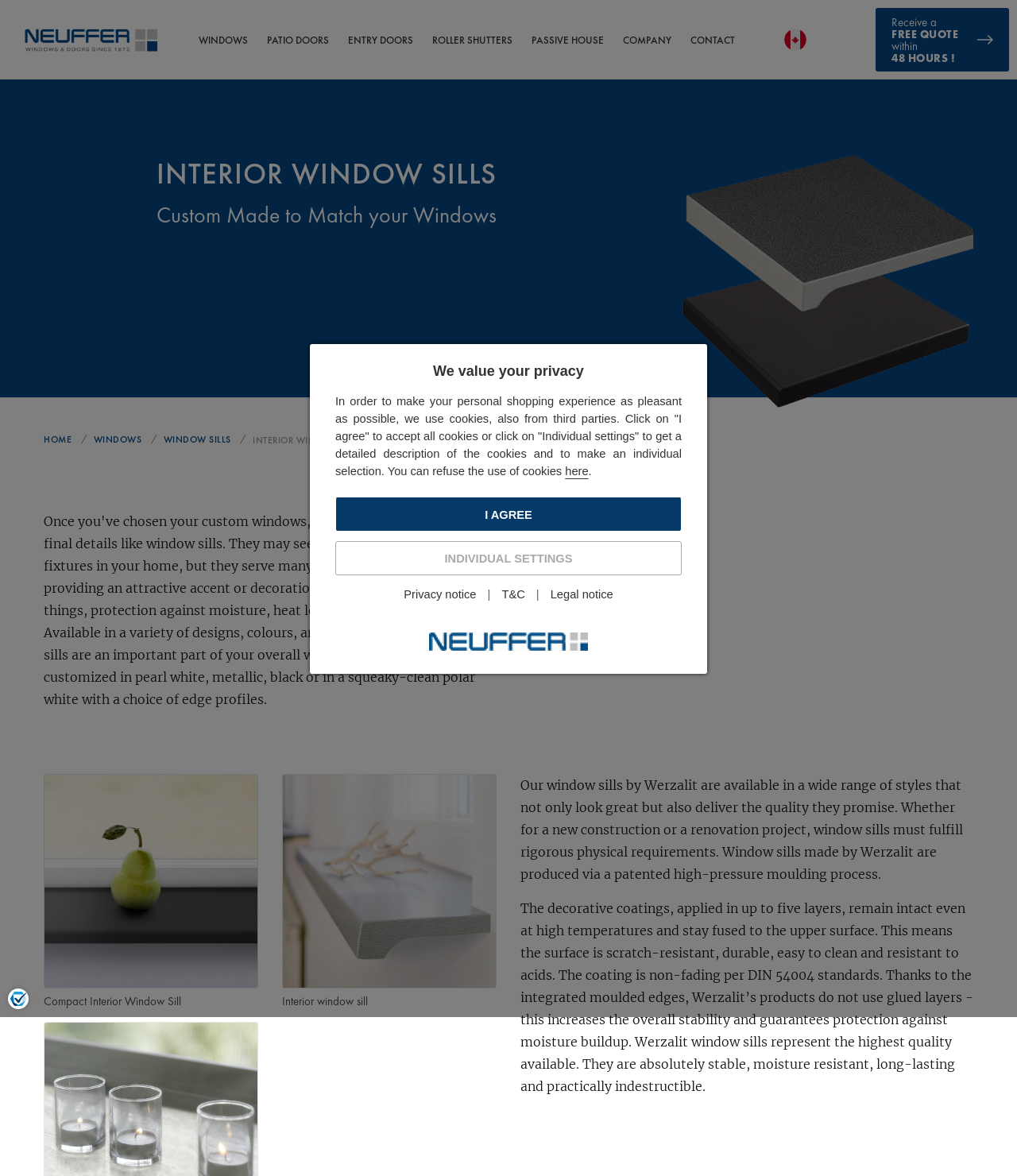Please determine the bounding box coordinates for the element that should be clicked to follow these instructions: "go to Client Area".

None